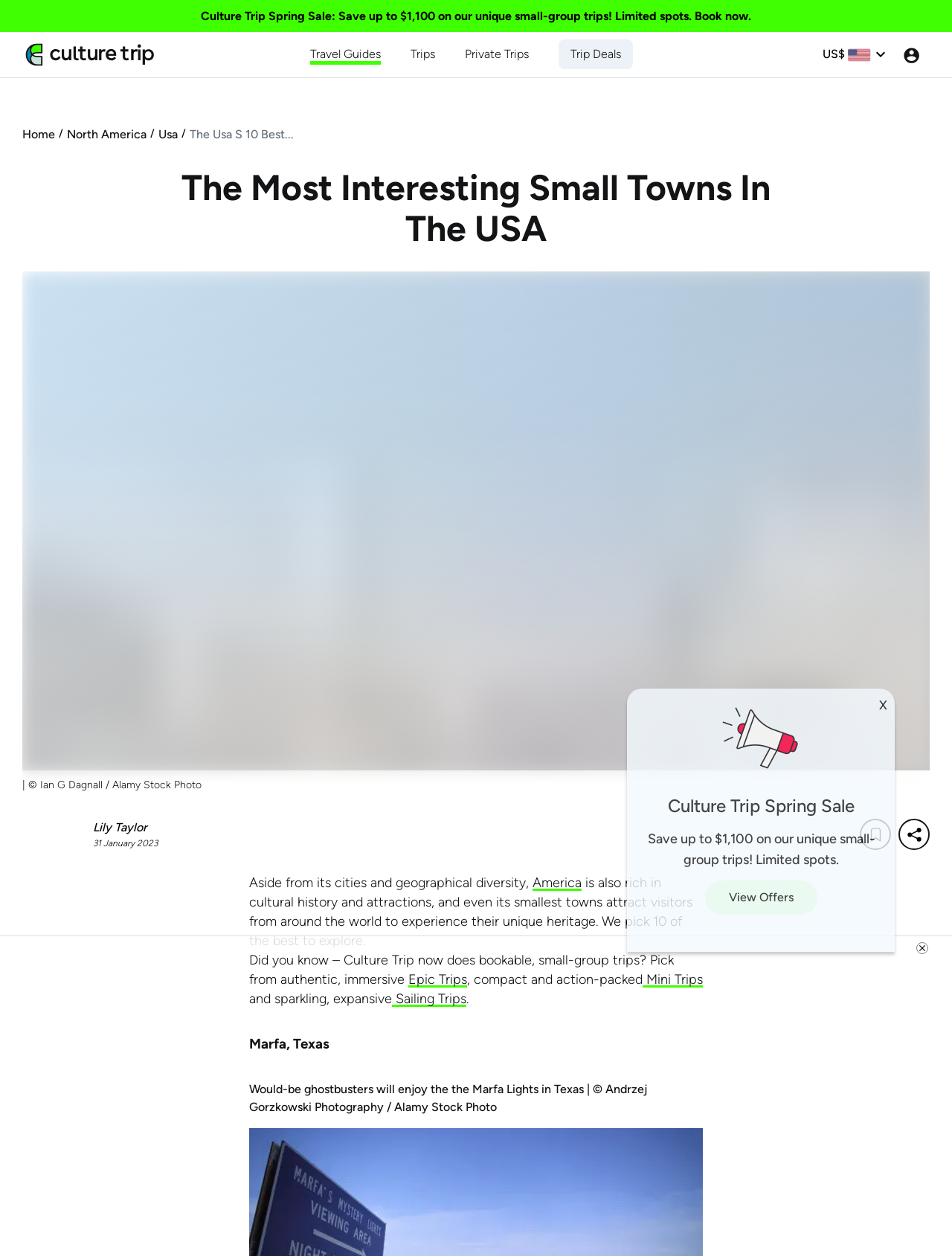Could you locate the bounding box coordinates for the section that should be clicked to accomplish this task: "Book a trip with the Spring Sale offer".

[0.74, 0.701, 0.858, 0.728]